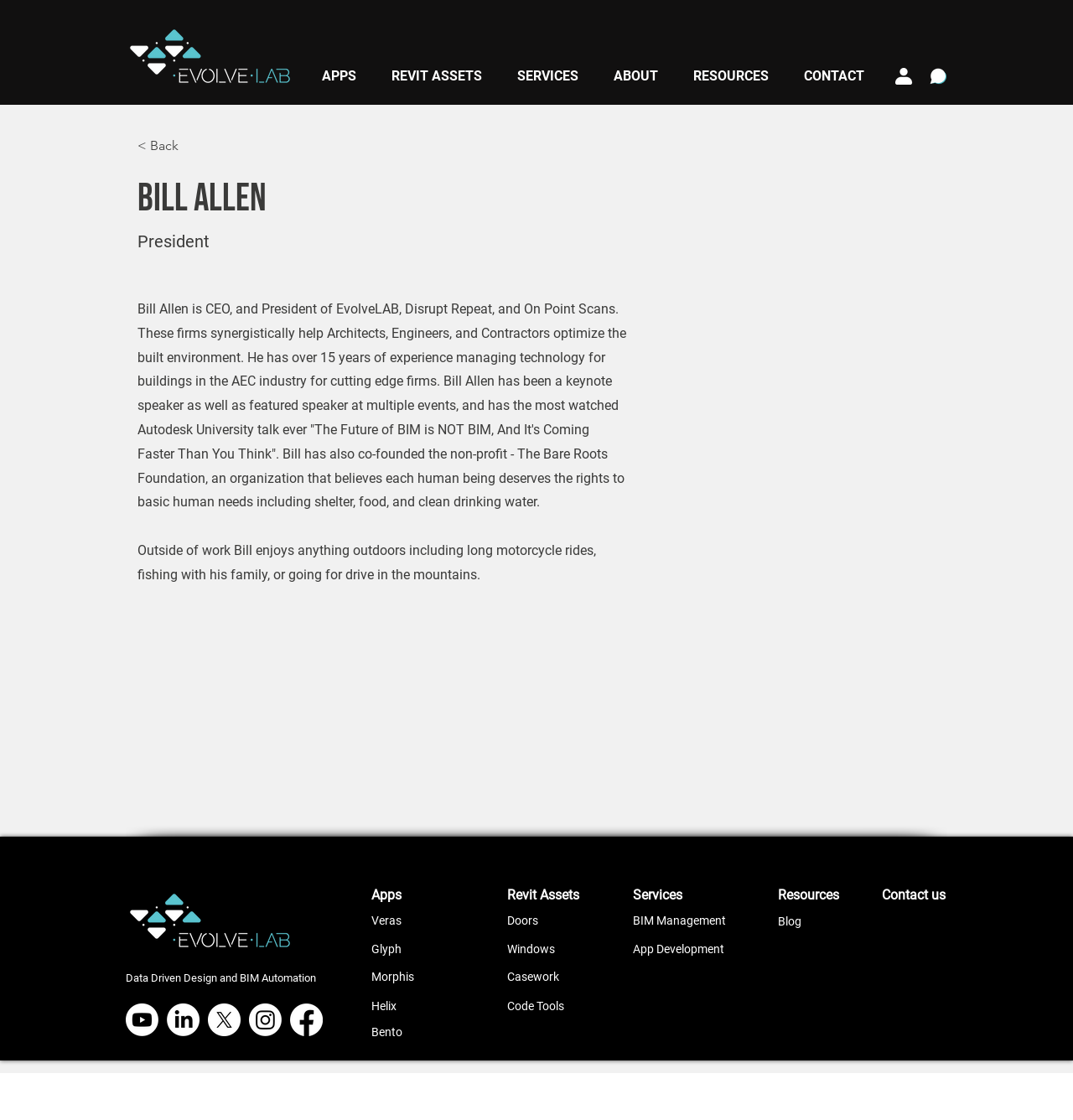Please find the bounding box coordinates in the format (top-left x, top-left y, bottom-right x, bottom-right y) for the given element description. Ensure the coordinates are floating point numbers between 0 and 1. Description: < Back

[0.128, 0.12, 0.19, 0.141]